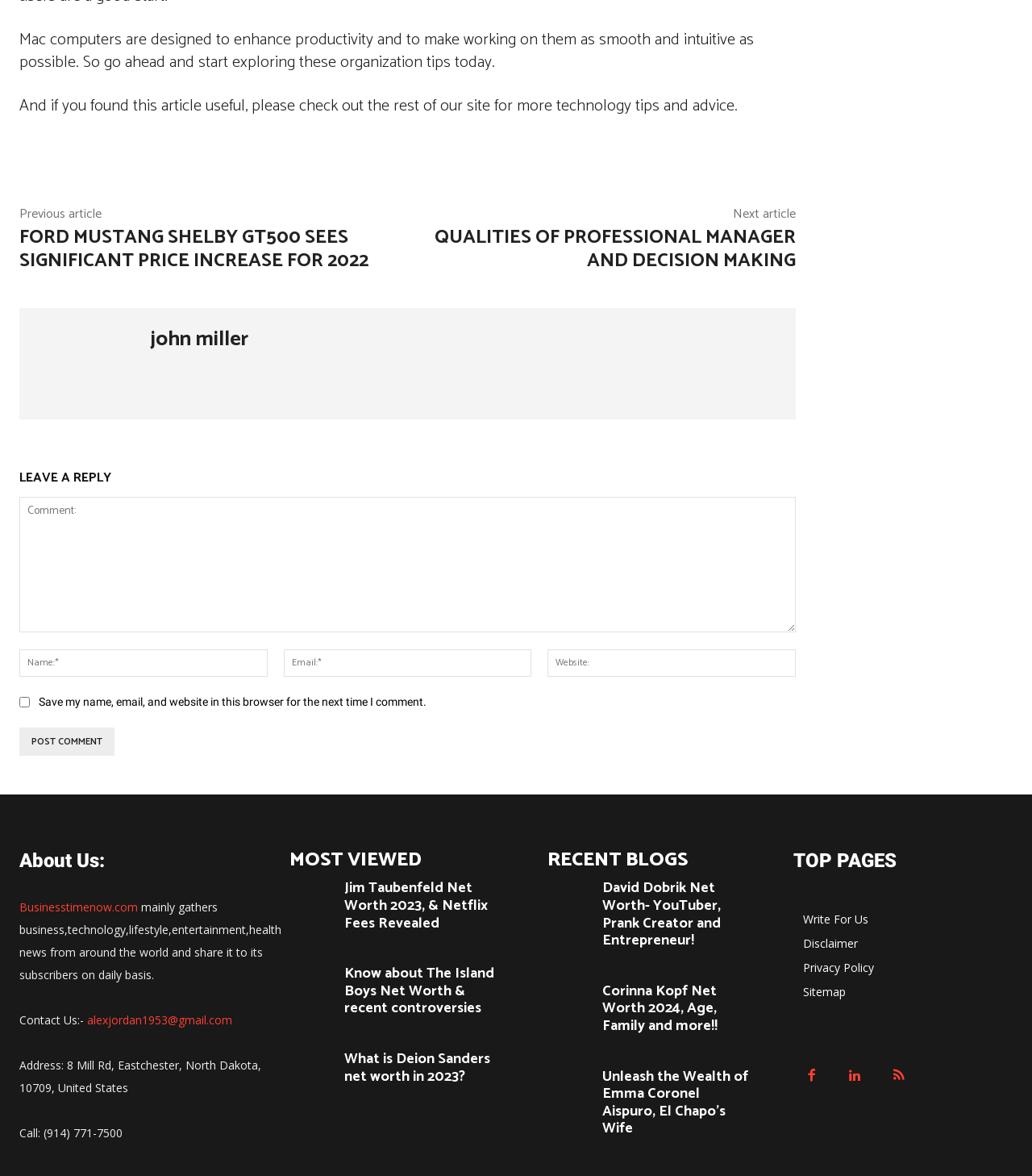Specify the bounding box coordinates of the area that needs to be clicked to achieve the following instruction: "Leave a reply to this article".

[0.019, 0.422, 0.771, 0.537]